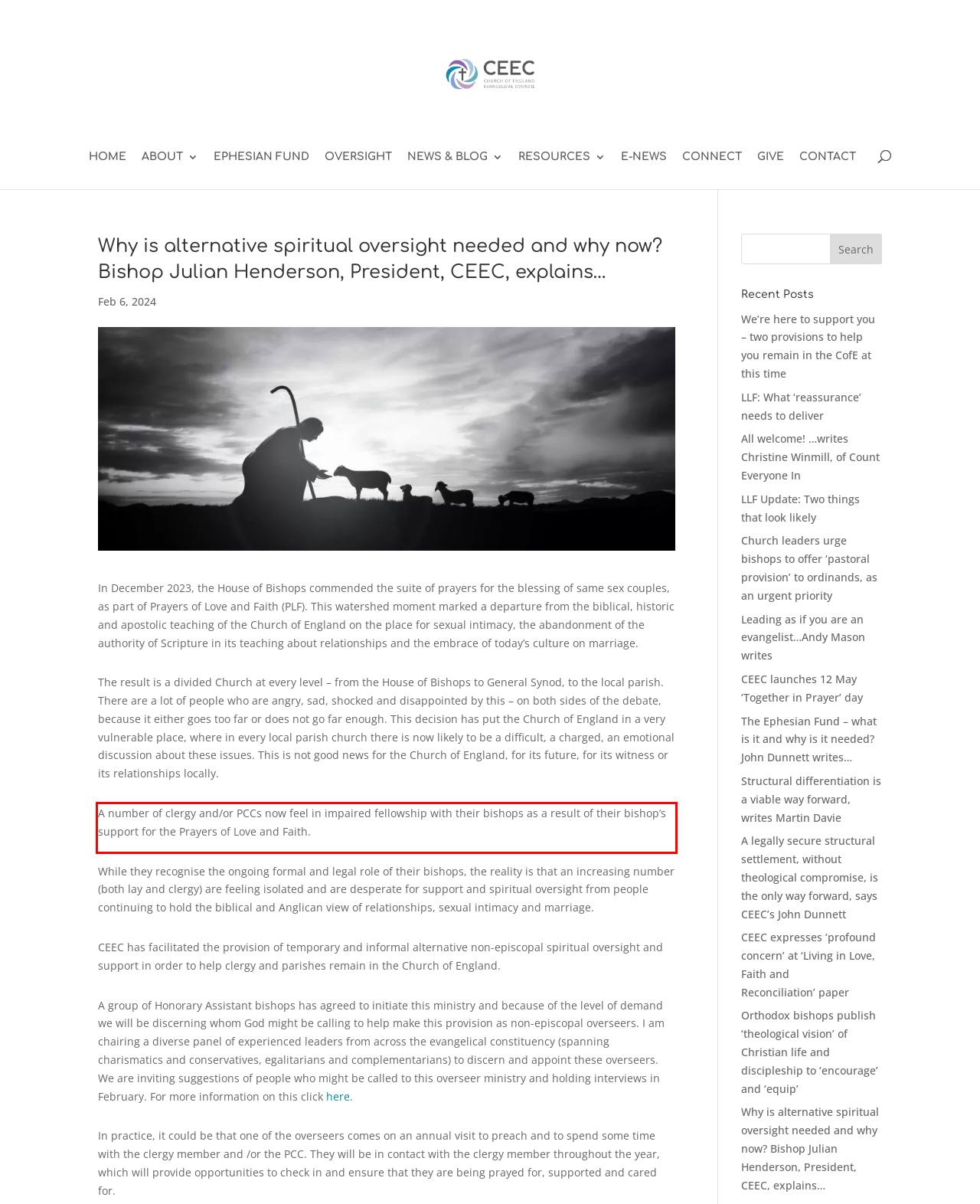Given a screenshot of a webpage containing a red rectangle bounding box, extract and provide the text content found within the red bounding box.

A number of clergy and/or PCCs now feel in impaired fellowship with their bishops as a result of their bishop’s support for the Prayers of Love and Faith.